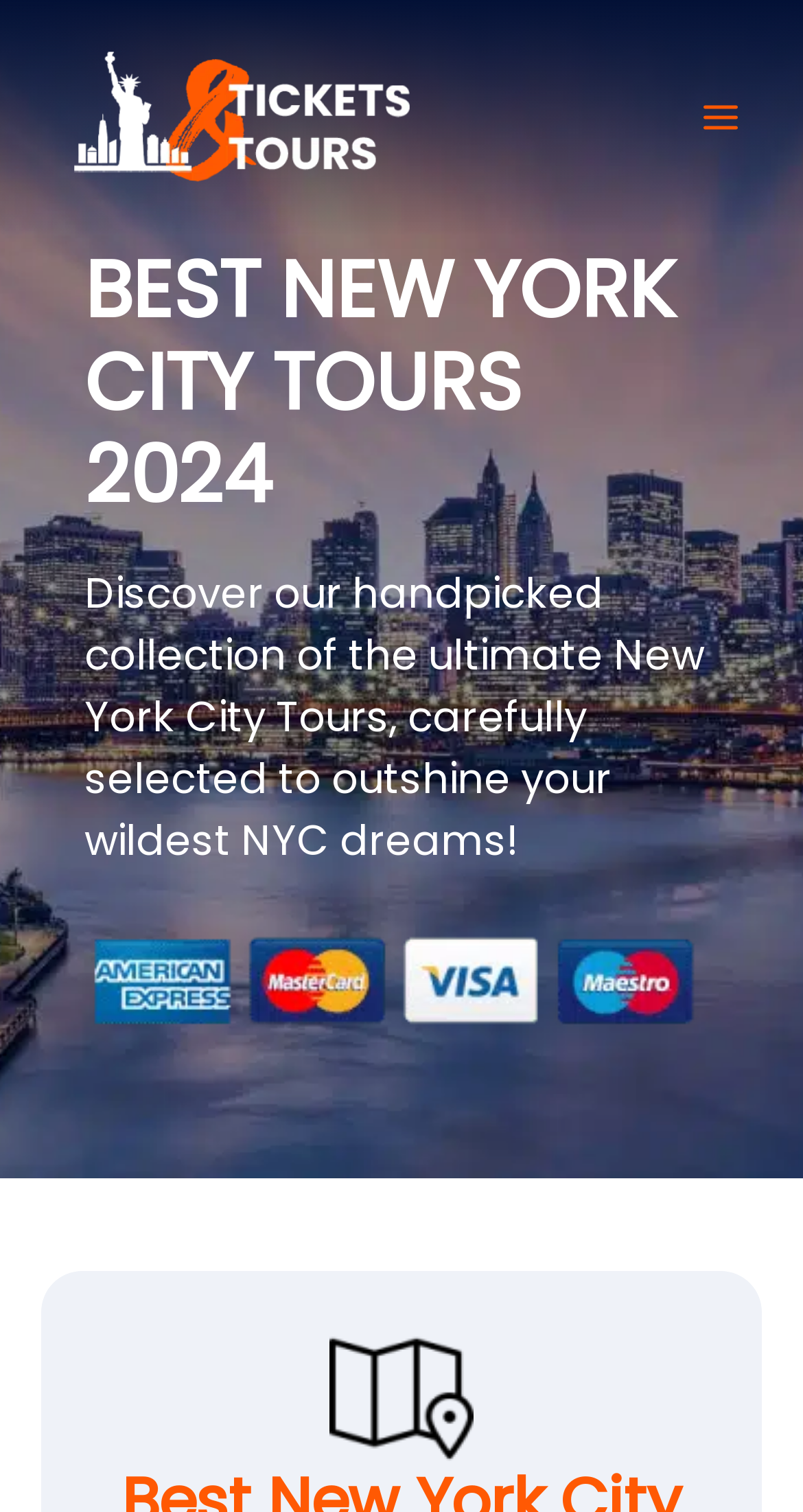What is the purpose of the button 'Main Menu'?
Using the image, elaborate on the answer with as much detail as possible.

The button 'Main Menu' has an attribute 'expanded: False', which implies that it is currently not expanded. Therefore, the purpose of this button is to expand the menu when clicked.